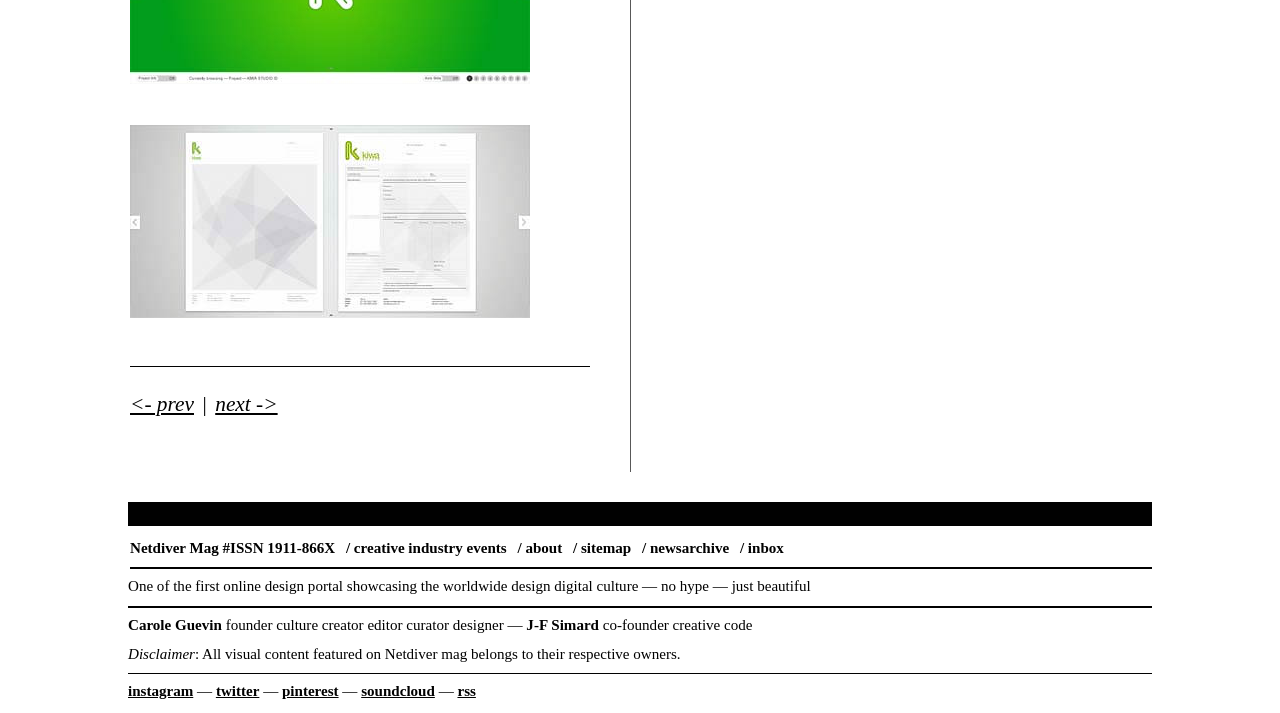Please provide a one-word or short phrase answer to the question:
How many social media links are there?

5